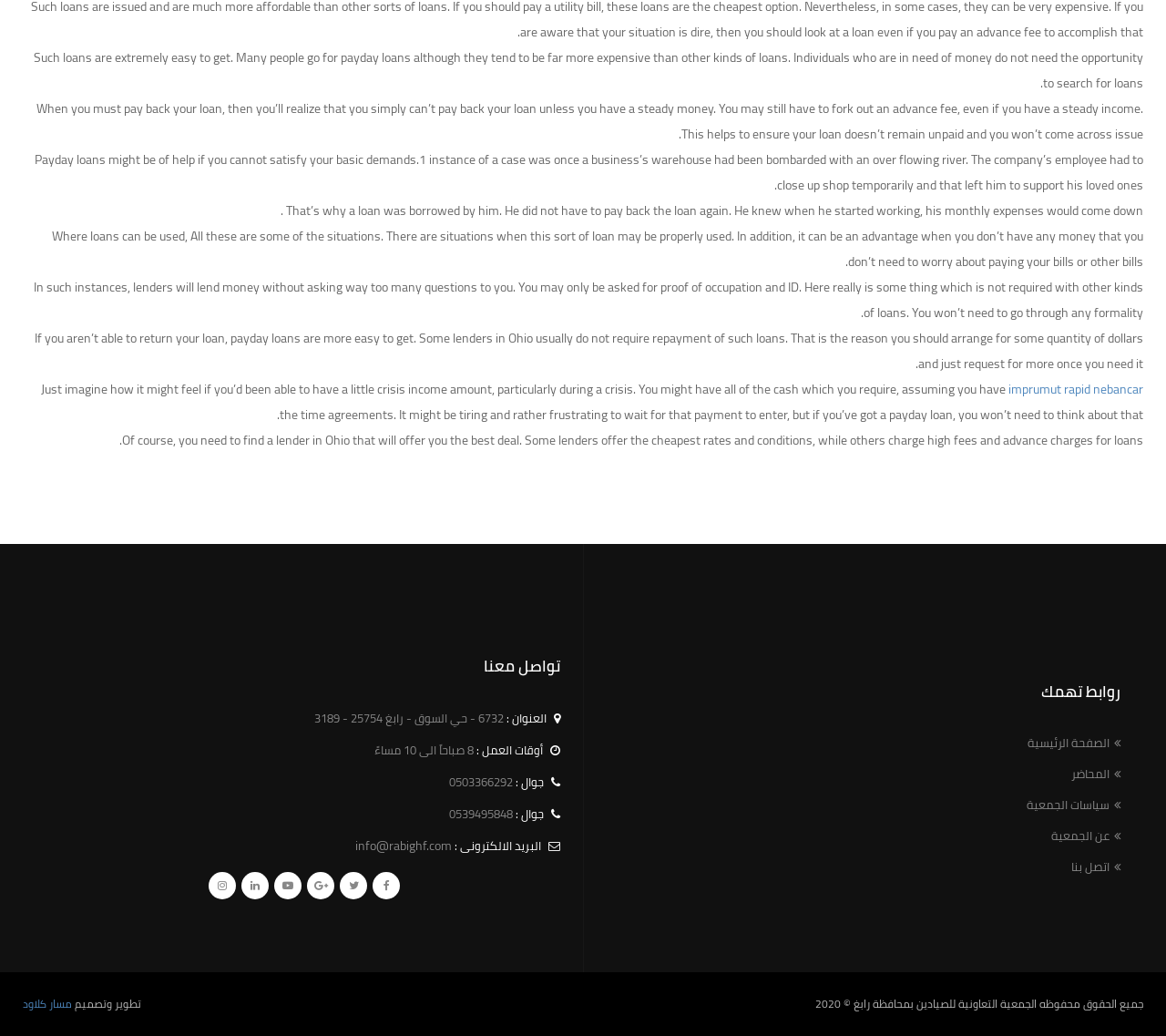Refer to the element description imprumut rapid nebancar and identify the corresponding bounding box in the screenshot. Format the coordinates as (top-left x, top-left y, bottom-right x, bottom-right y) with values in the range of 0 to 1.

[0.865, 0.364, 0.98, 0.387]